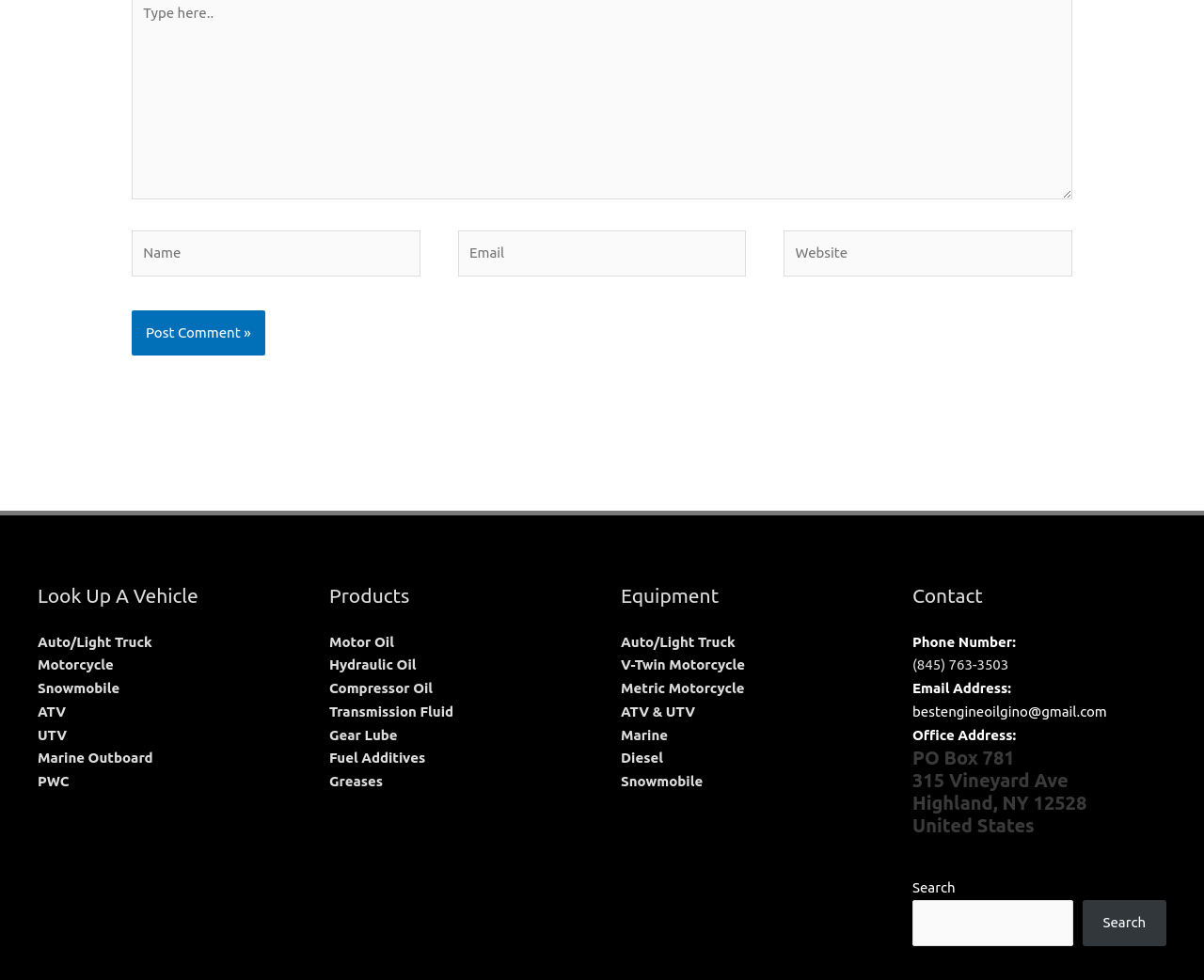Find the bounding box coordinates of the clickable element required to execute the following instruction: "Click Post Comment". Provide the coordinates as four float numbers between 0 and 1, i.e., [left, top, right, bottom].

[0.109, 0.317, 0.22, 0.363]